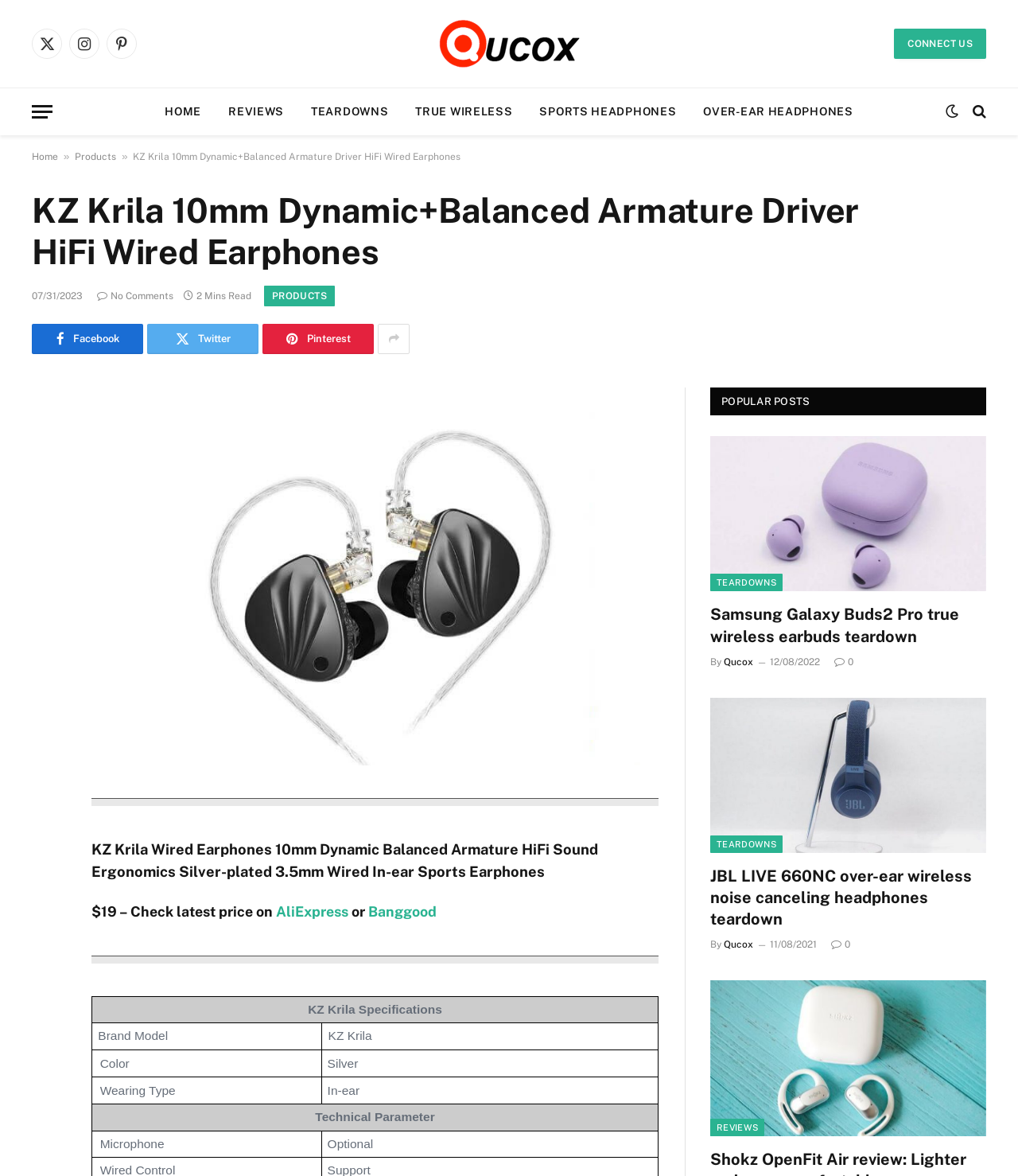Please mark the bounding box coordinates of the area that should be clicked to carry out the instruction: "Read the 'Samsung Galaxy Buds2 Pro true wireless earbuds teardown' article".

[0.698, 0.371, 0.969, 0.503]